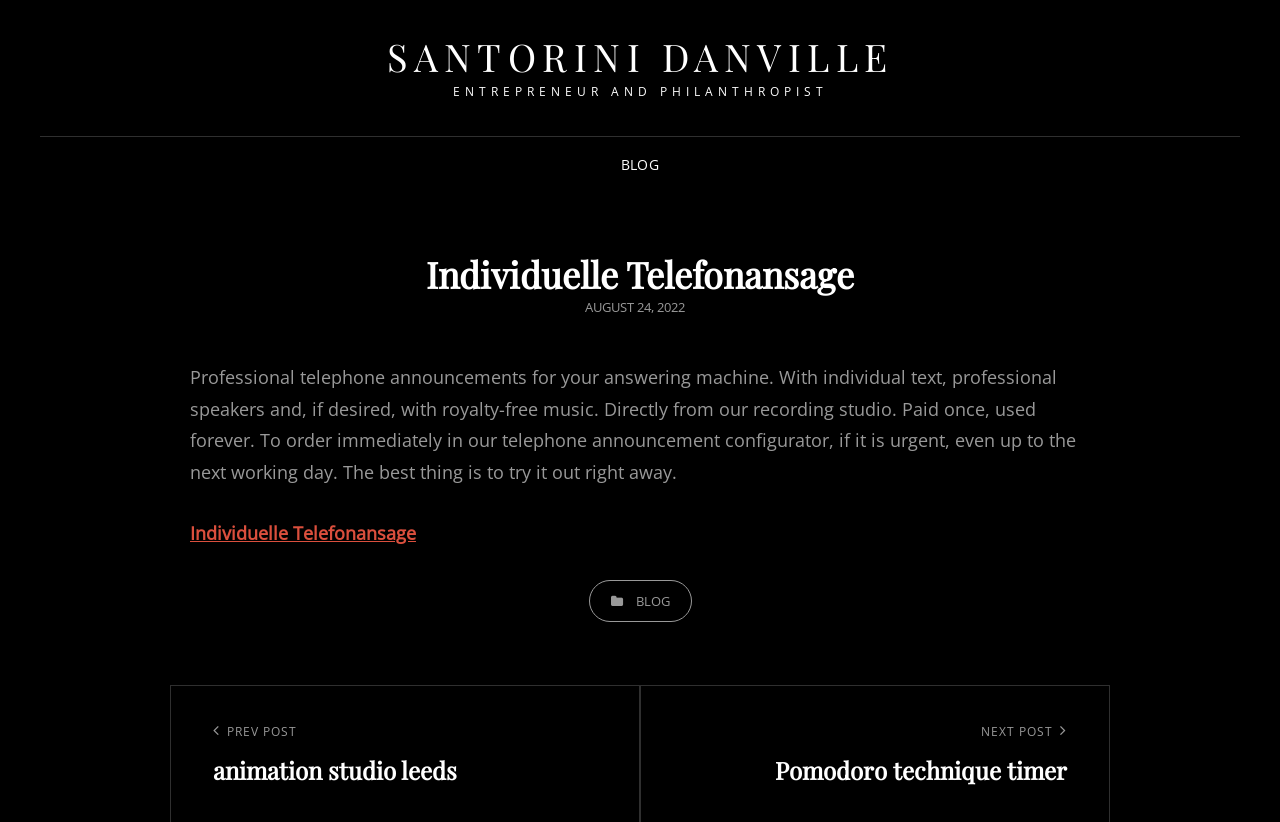Using the provided element description "August 24, 2022", determine the bounding box coordinates of the UI element.

[0.457, 0.363, 0.535, 0.385]